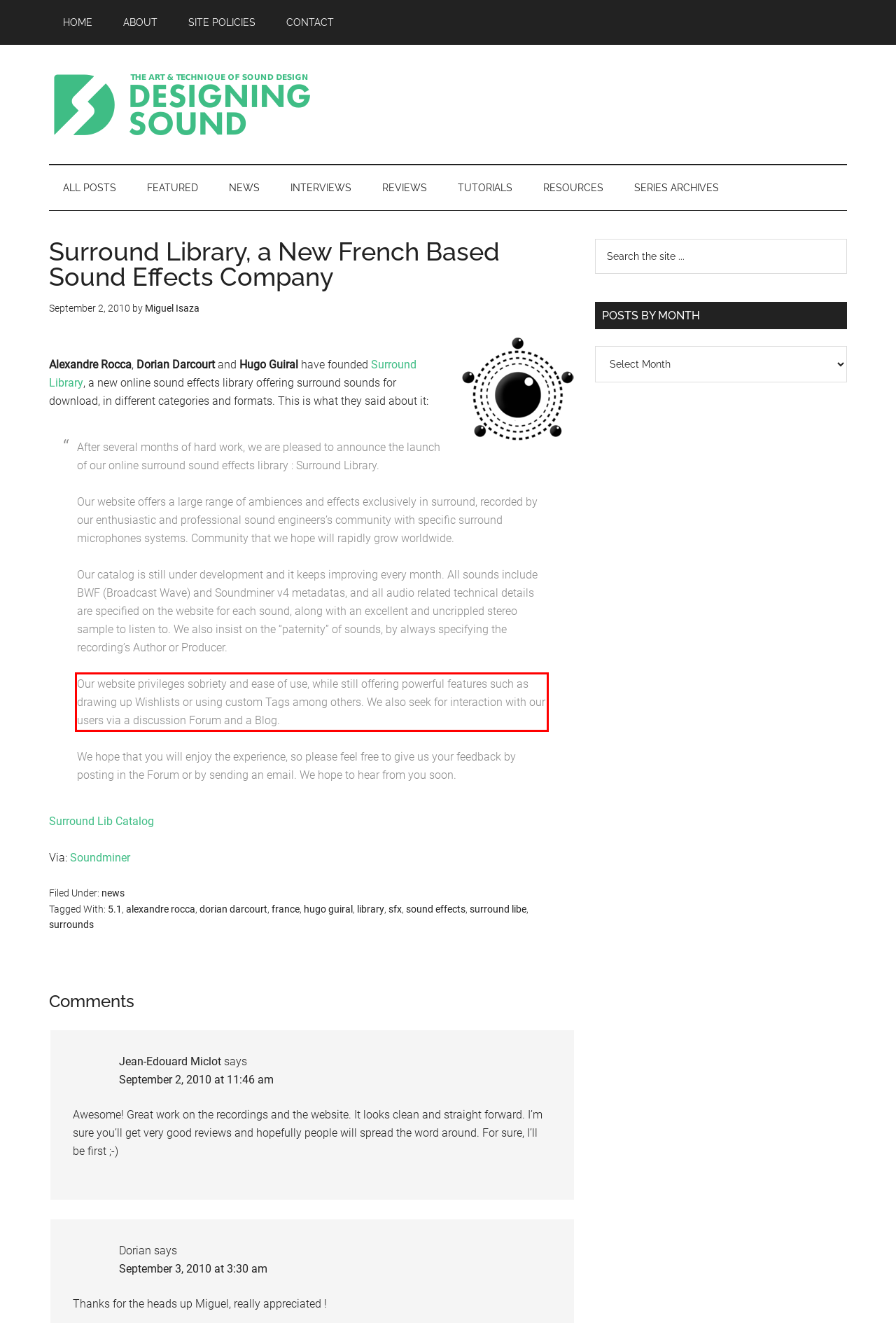Using the provided screenshot of a webpage, recognize and generate the text found within the red rectangle bounding box.

Our website privileges sobriety and ease of use, while still offering powerful features such as drawing up Wishlists or using custom Tags among others. We also seek for interaction with our users via a discussion Forum and a Blog.